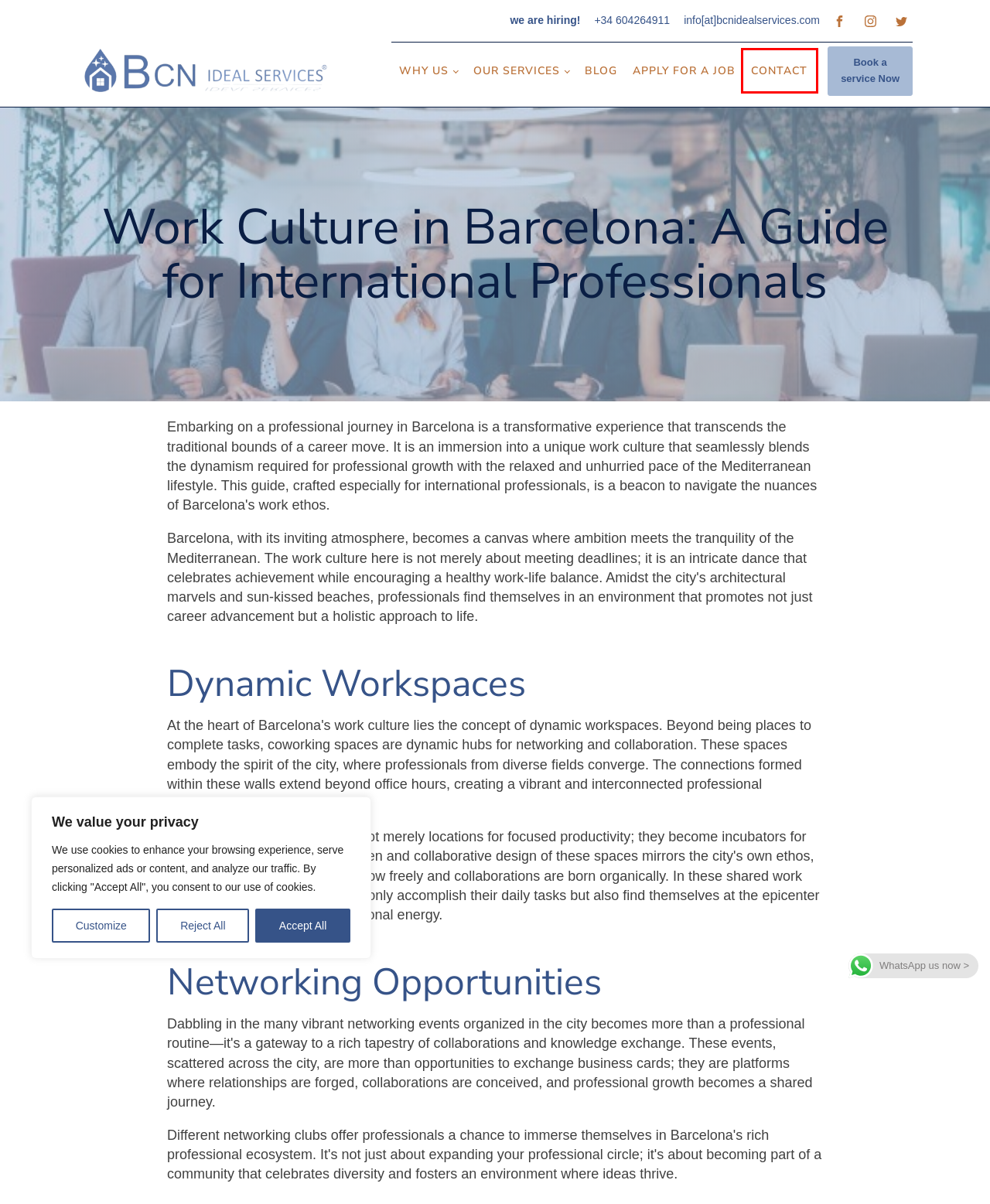You are given a webpage screenshot where a red bounding box highlights an element. Determine the most fitting webpage description for the new page that loads after clicking the element within the red bounding box. Here are the candidates:
A. Contact us! ~ BCN Ideal Services
B. About us ~ BCN Ideal Services
C. Blog ~ BCN Ideal Services
D. Testimonials ~ BCN Ideal Services
E. Get a quote ~ BCN Ideal Services
F. Friendly & High-quality home services ~ BCN Ideal Services
G. Privacy Policy ~ BCN Ideal Services
H. Why us ~ Premium home-care services ~ BCN Ideal Services

A